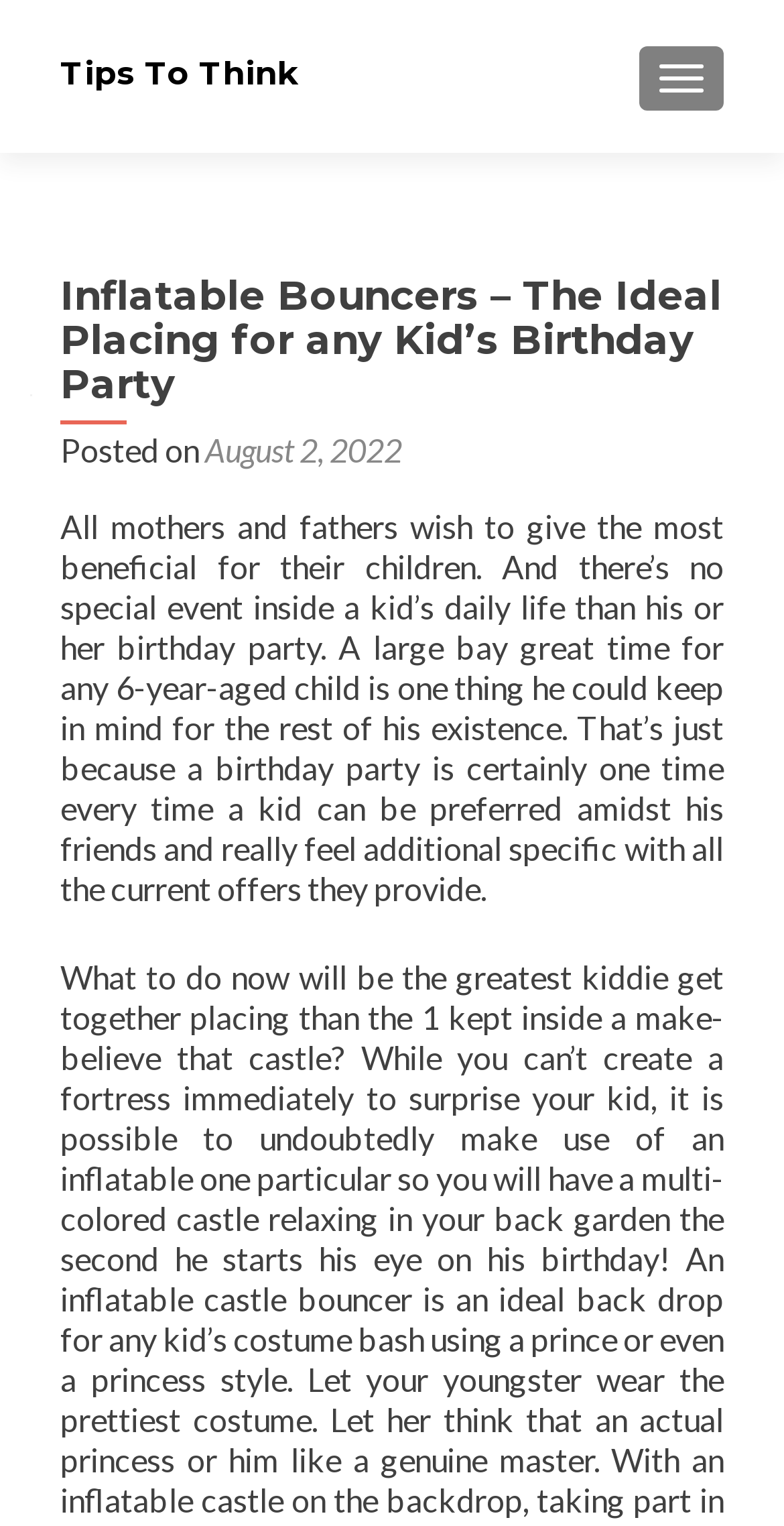Summarize the webpage comprehensively, mentioning all visible components.

The webpage is about inflatable bouncers for kids' birthday parties, with a focus on providing tips and ideas. At the top right corner, there is a button labeled "TOGGLE NAVIGATION". Below this, a heading "Tips To Think" is prominently displayed, which is also a clickable link. 

Underneath the heading, there is a section with a header that spans almost the entire width of the page. This section contains a subheading "Inflatable Bouncers – The Ideal Placing for any Kid’s Birthday Party", followed by a line of text "Posted on" and a link to the date "August 2, 2022". 

The main content of the page is a block of text that occupies most of the page's width. This text discusses the importance of birthday parties for kids, describing how it's a special event in their lives and how parents want to make it memorable for them. The text is divided into paragraphs, with the first paragraph setting the tone for the rest of the content.